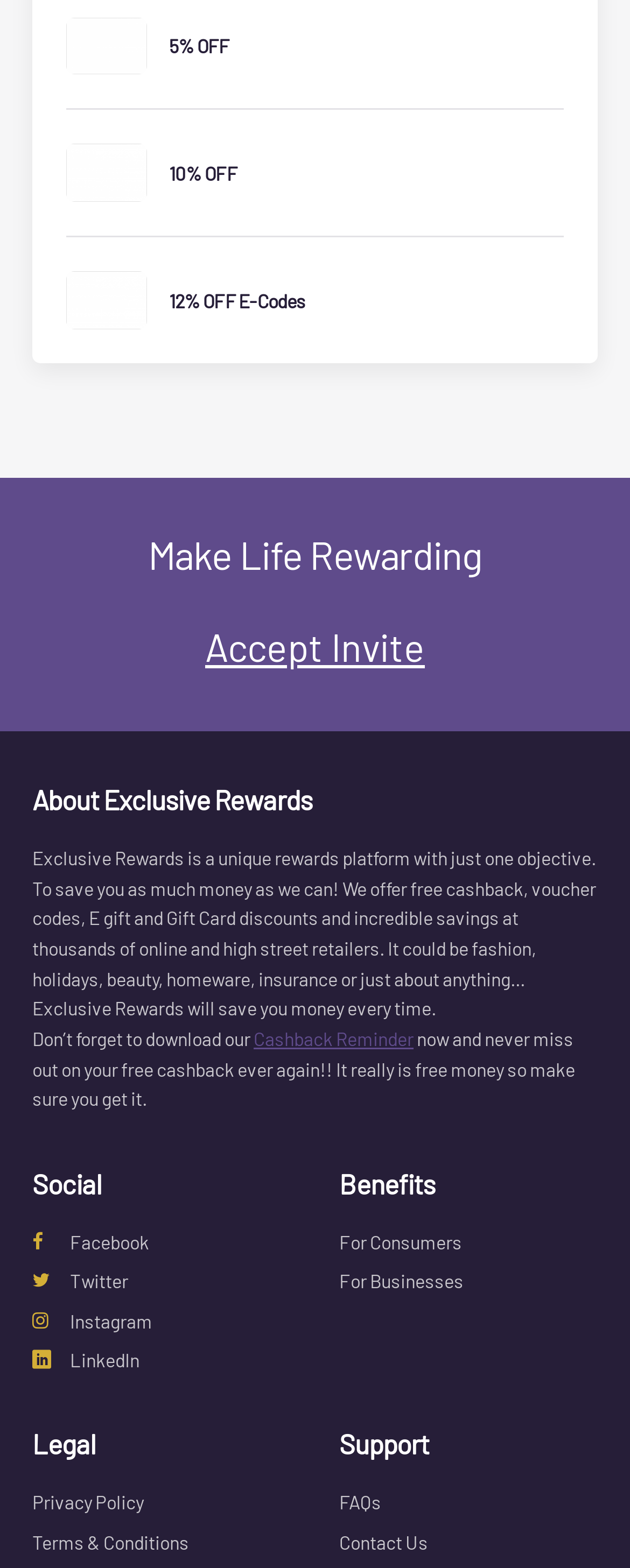Identify the bounding box of the HTML element described as: "For Consumers".

[0.538, 0.784, 0.733, 0.798]